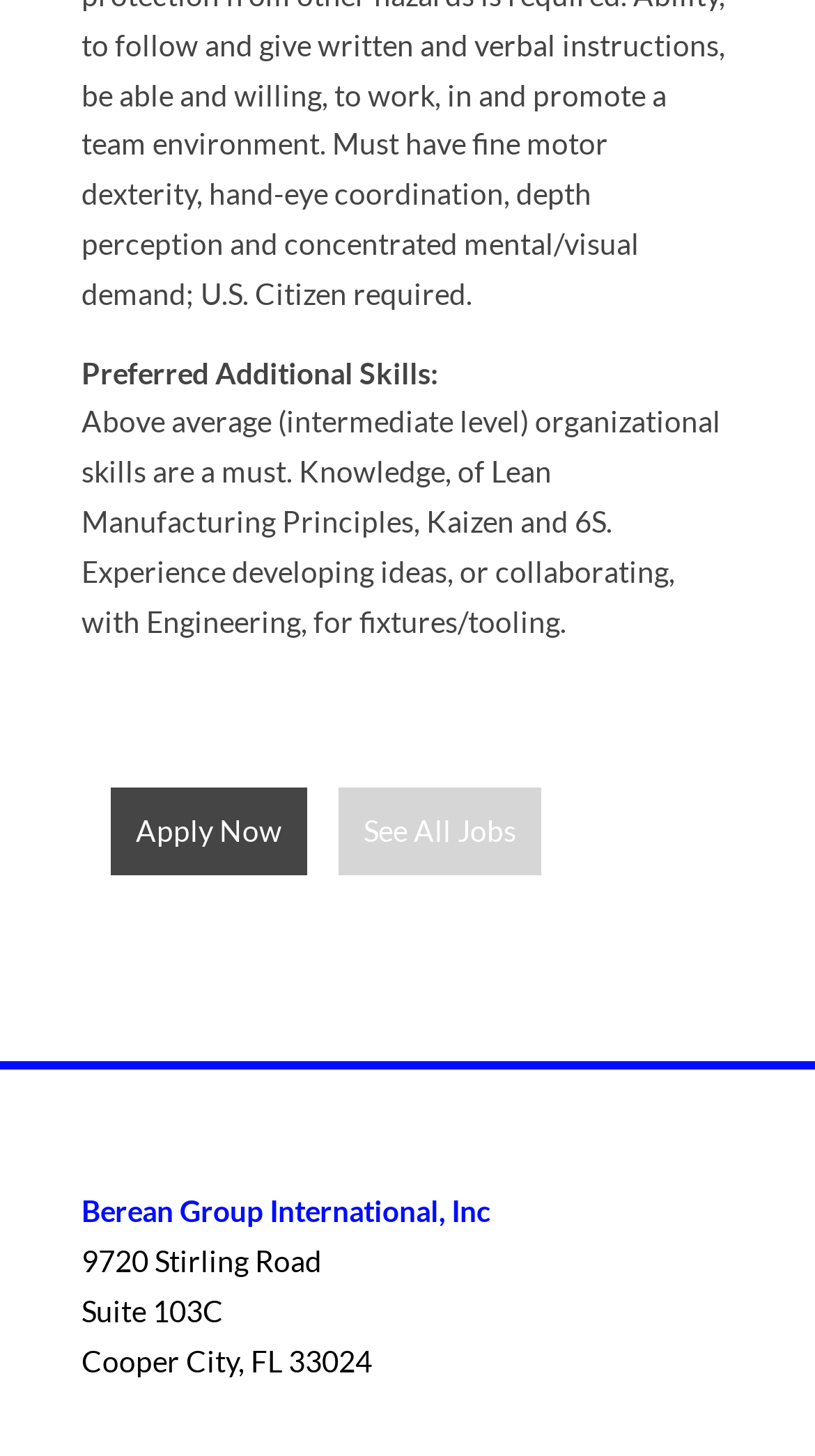Based on the image, provide a detailed and complete answer to the question: 
What is the location of the company?

The location of the company is mentioned at the bottom of the webpage as 'Cooper City, FL 33024', which is part of the address.